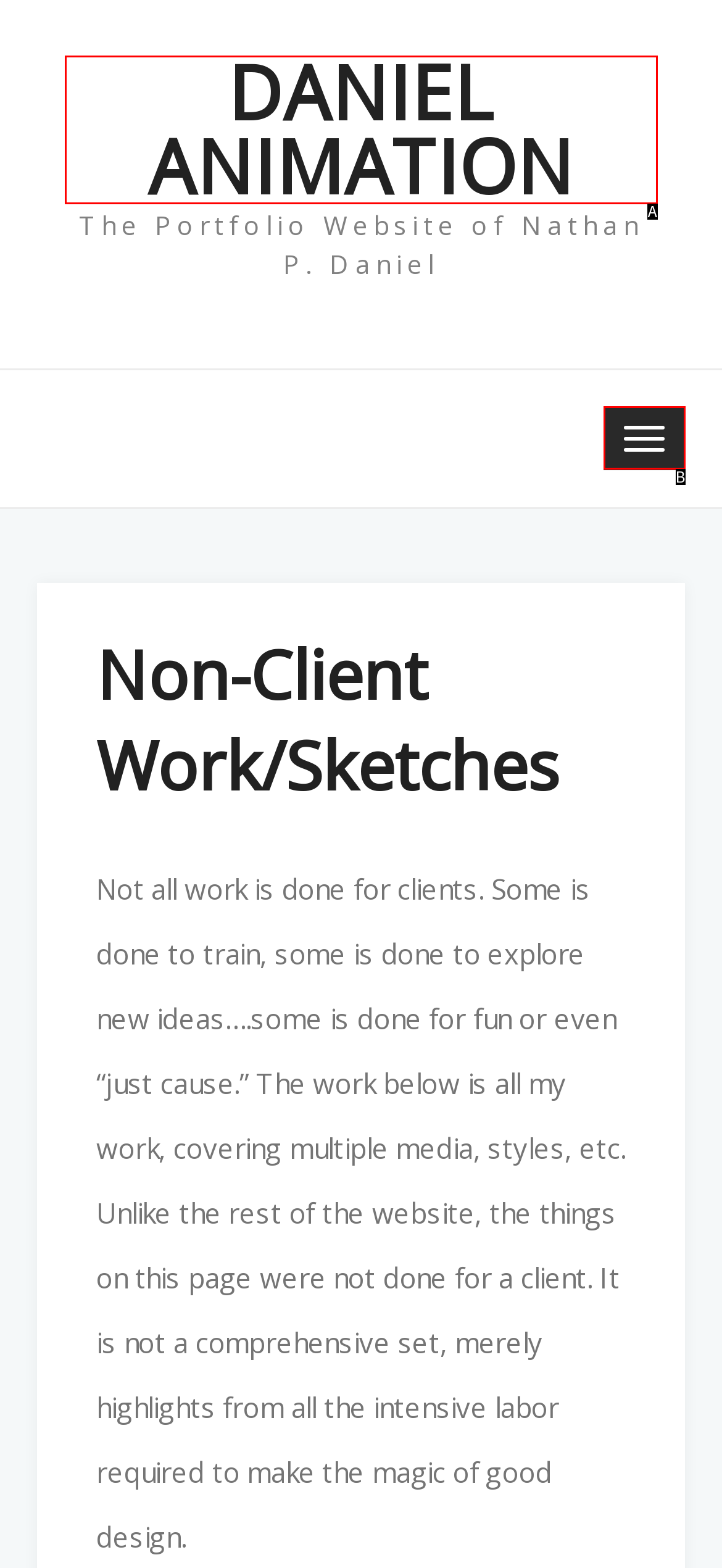Which lettered UI element aligns with this description: Toggle navigation
Provide your answer using the letter from the available choices.

B